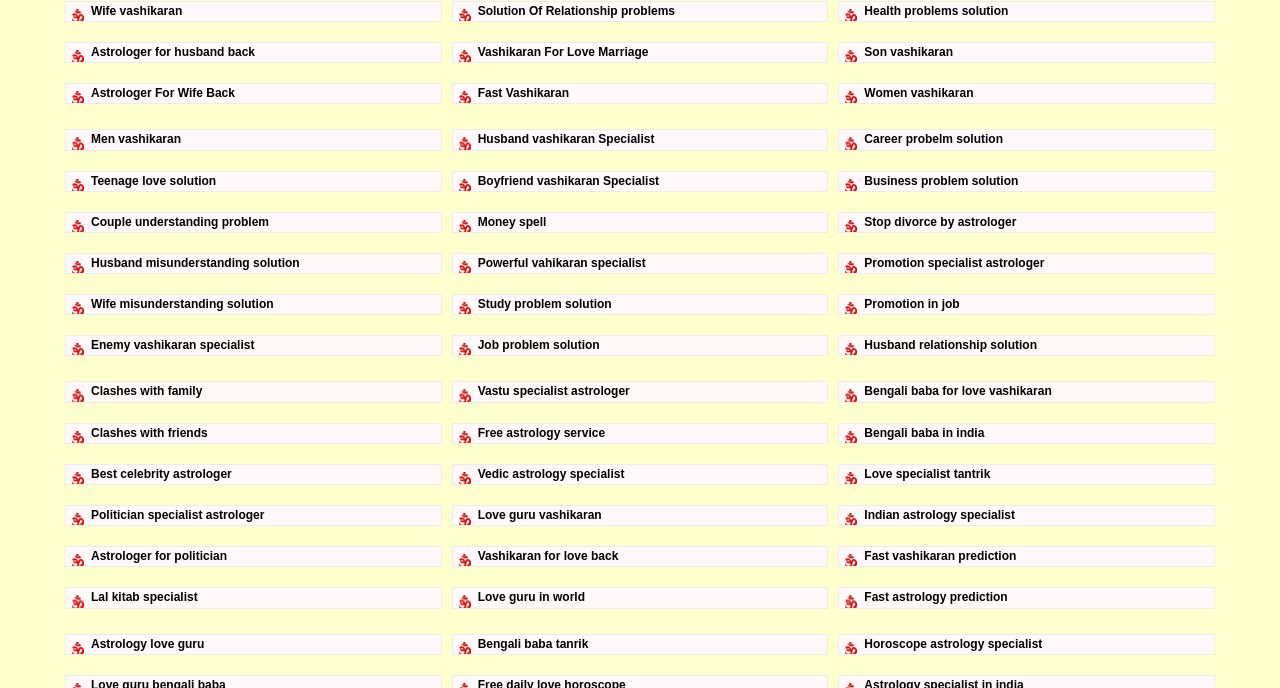Identify the bounding box coordinates of the clickable region to carry out the given instruction: "View Solution Of Relationship problems".

[0.353, 0.001, 0.647, 0.032]